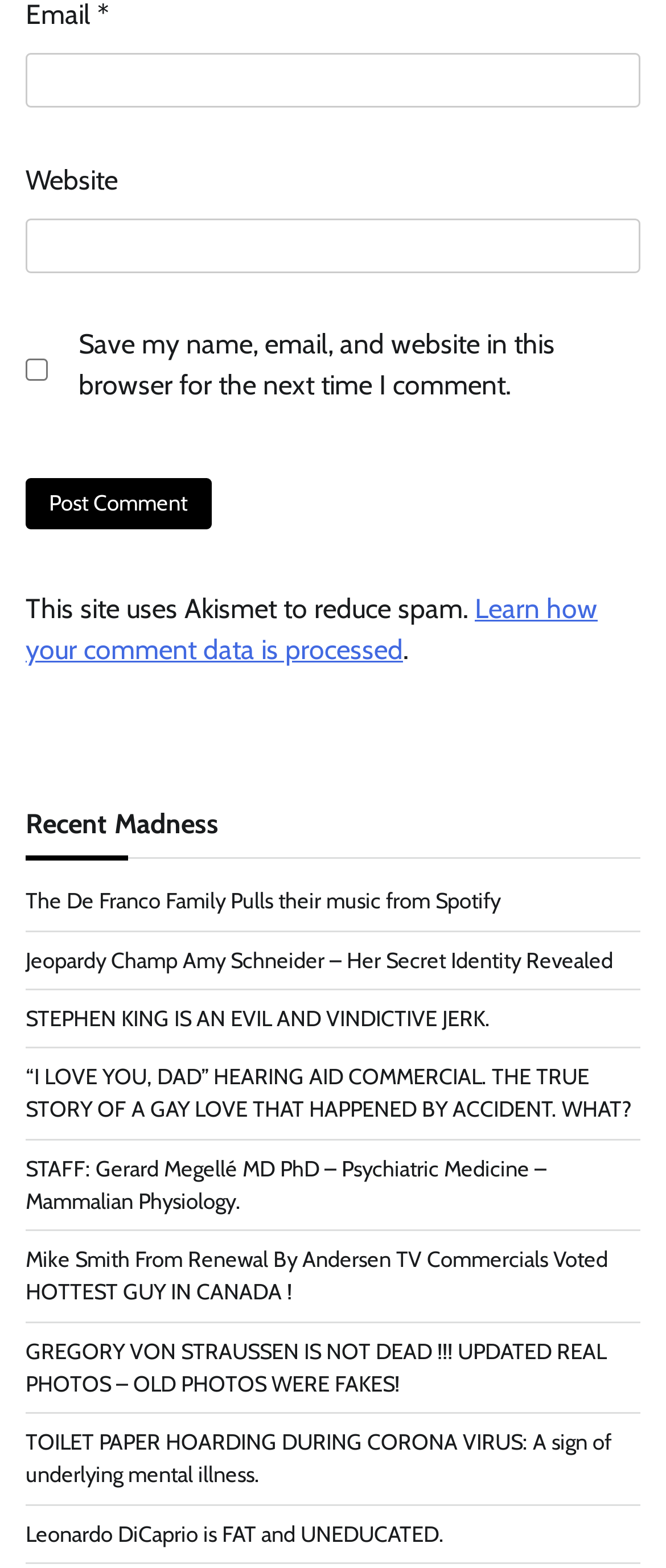What is the topic of the recent articles? Refer to the image and provide a one-word or short phrase answer.

Various